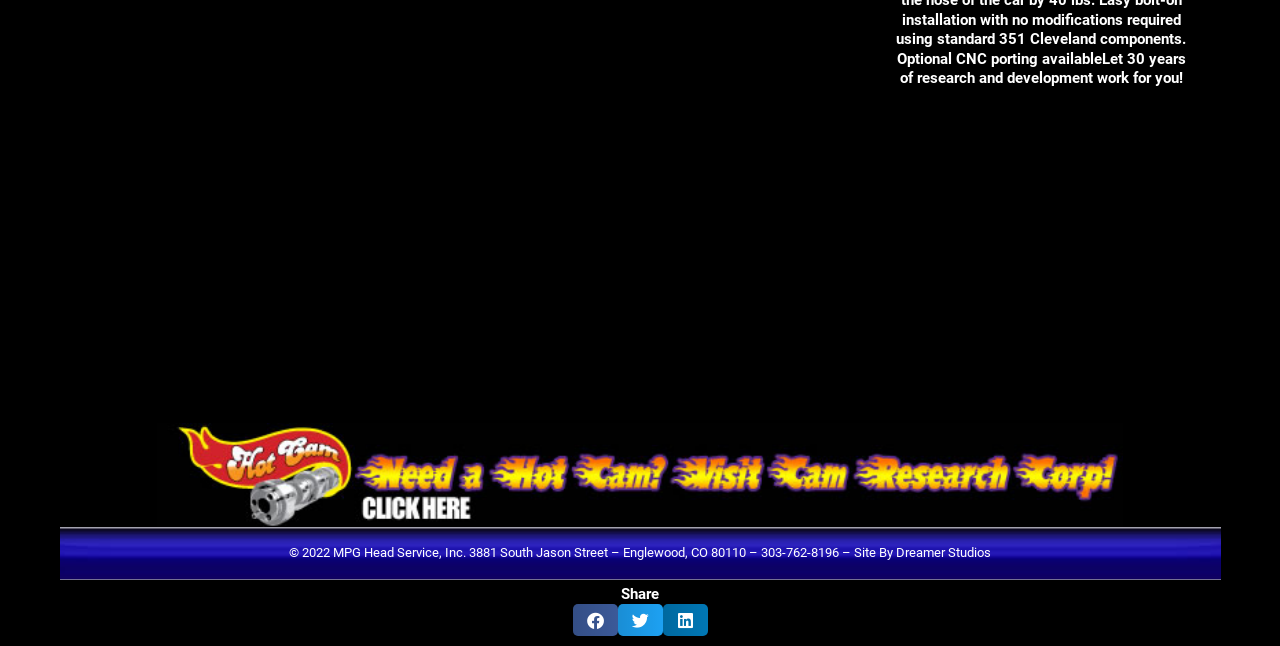Based on the element description Dreamer Studios, identify the bounding box coordinates for the UI element. The coordinates should be in the format (top-left x, top-left y, bottom-right x, bottom-right y) and within the 0 to 1 range.

[0.7, 0.844, 0.774, 0.867]